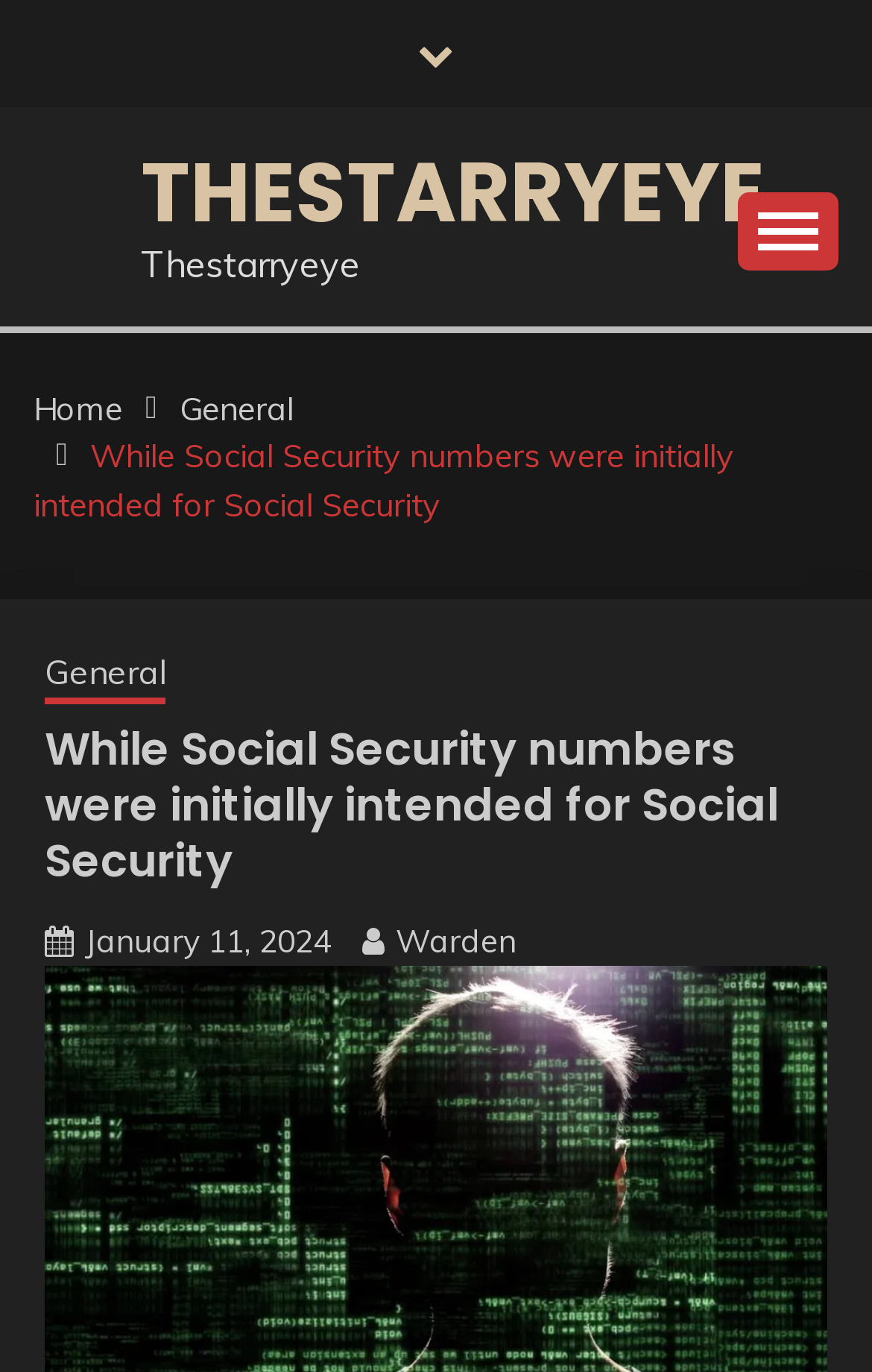Provide the bounding box coordinates for the UI element described in this sentence: "January 11, 2024January 11, 2024". The coordinates should be four float values between 0 and 1, i.e., [left, top, right, bottom].

[0.097, 0.672, 0.379, 0.701]